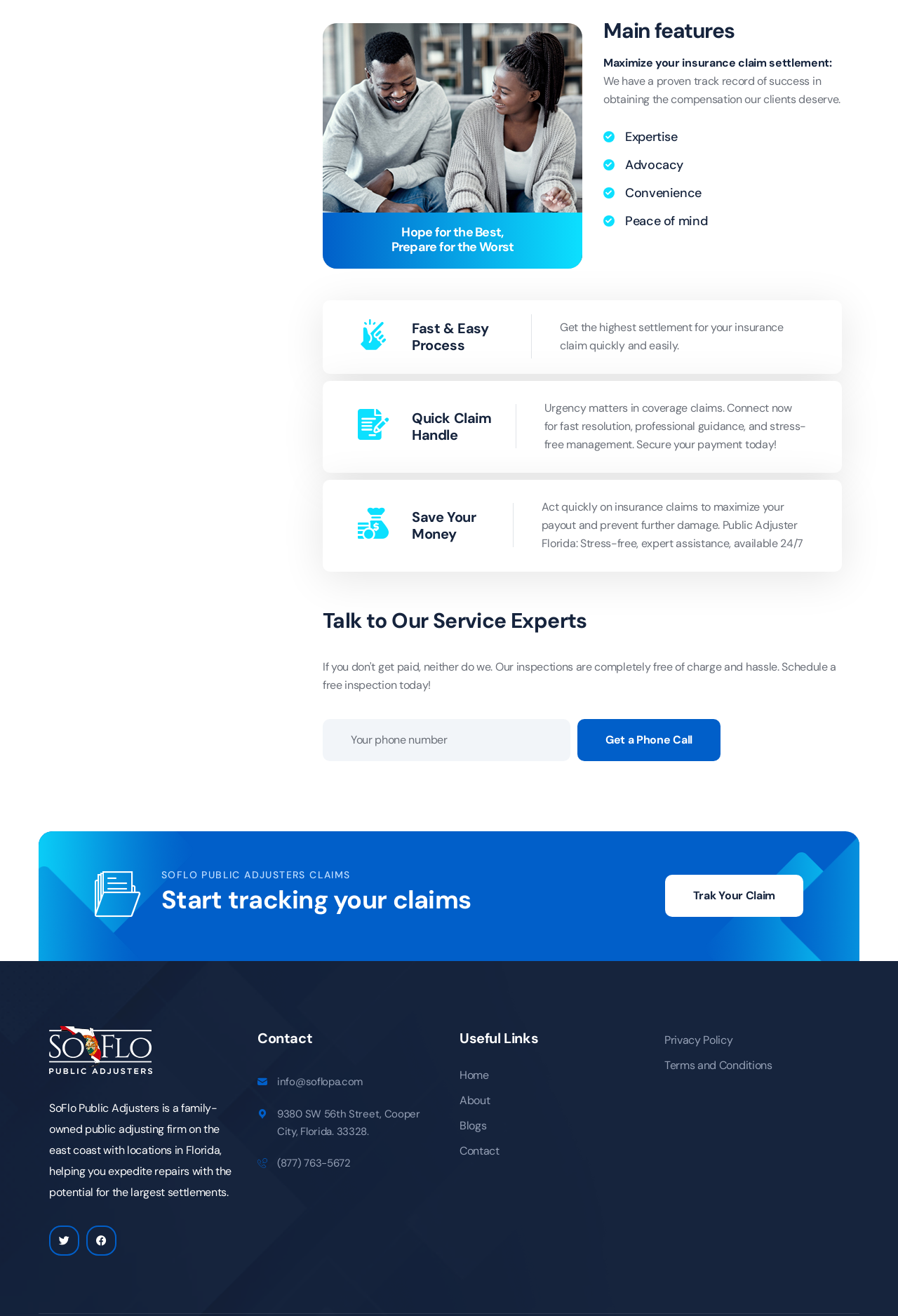How many links are there in the 'Useful Links' section?
Provide a detailed and well-explained answer to the question.

I can see that there are five links in the 'Useful Links' section: 'Home', 'About', 'Blogs', 'Contact', and 'Privacy Policy'.